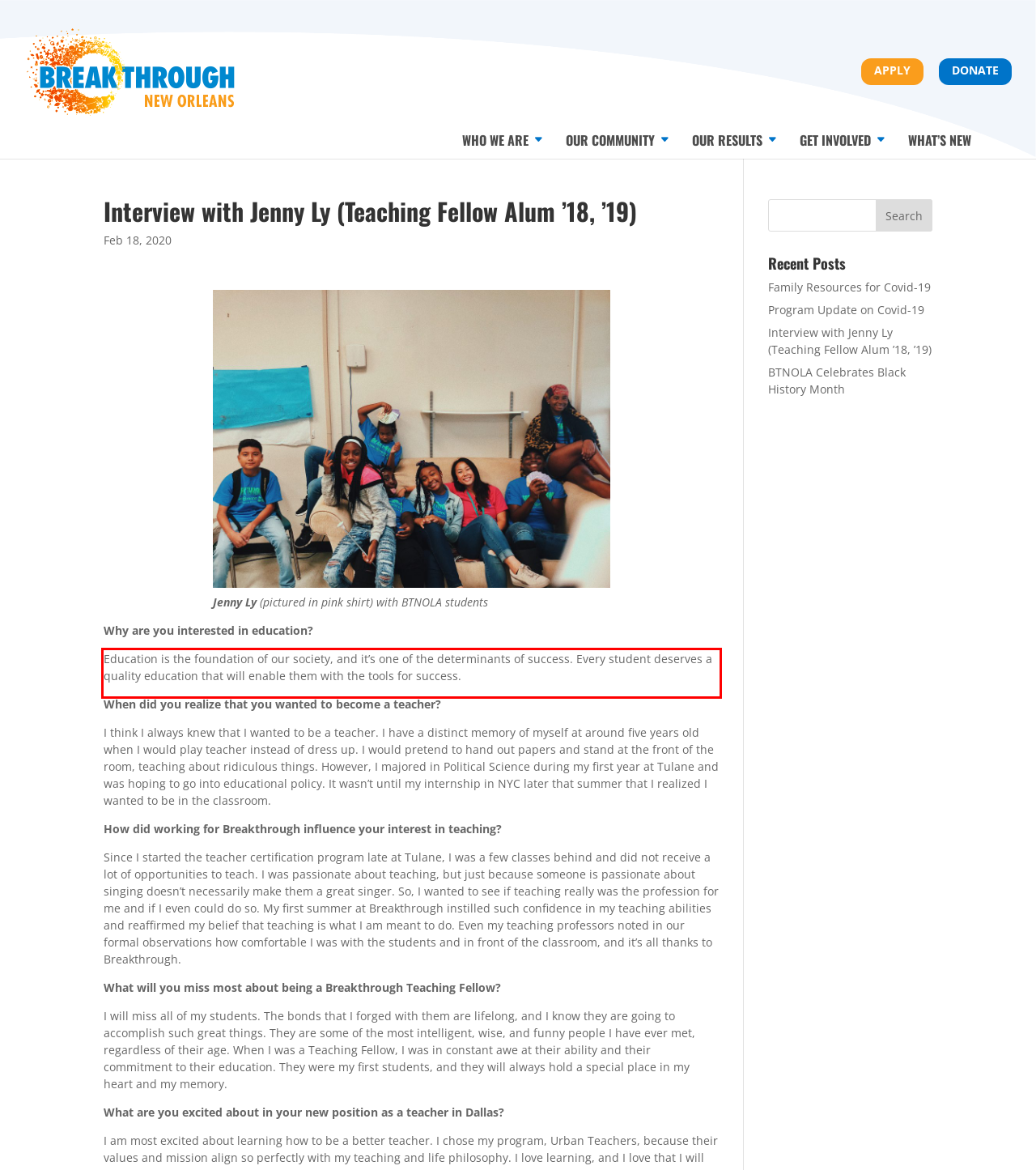Analyze the screenshot of a webpage where a red rectangle is bounding a UI element. Extract and generate the text content within this red bounding box.

Education is the foundation of our society, and it’s one of the determinants of success. Every student deserves a quality education that will enable them with the tools for success.